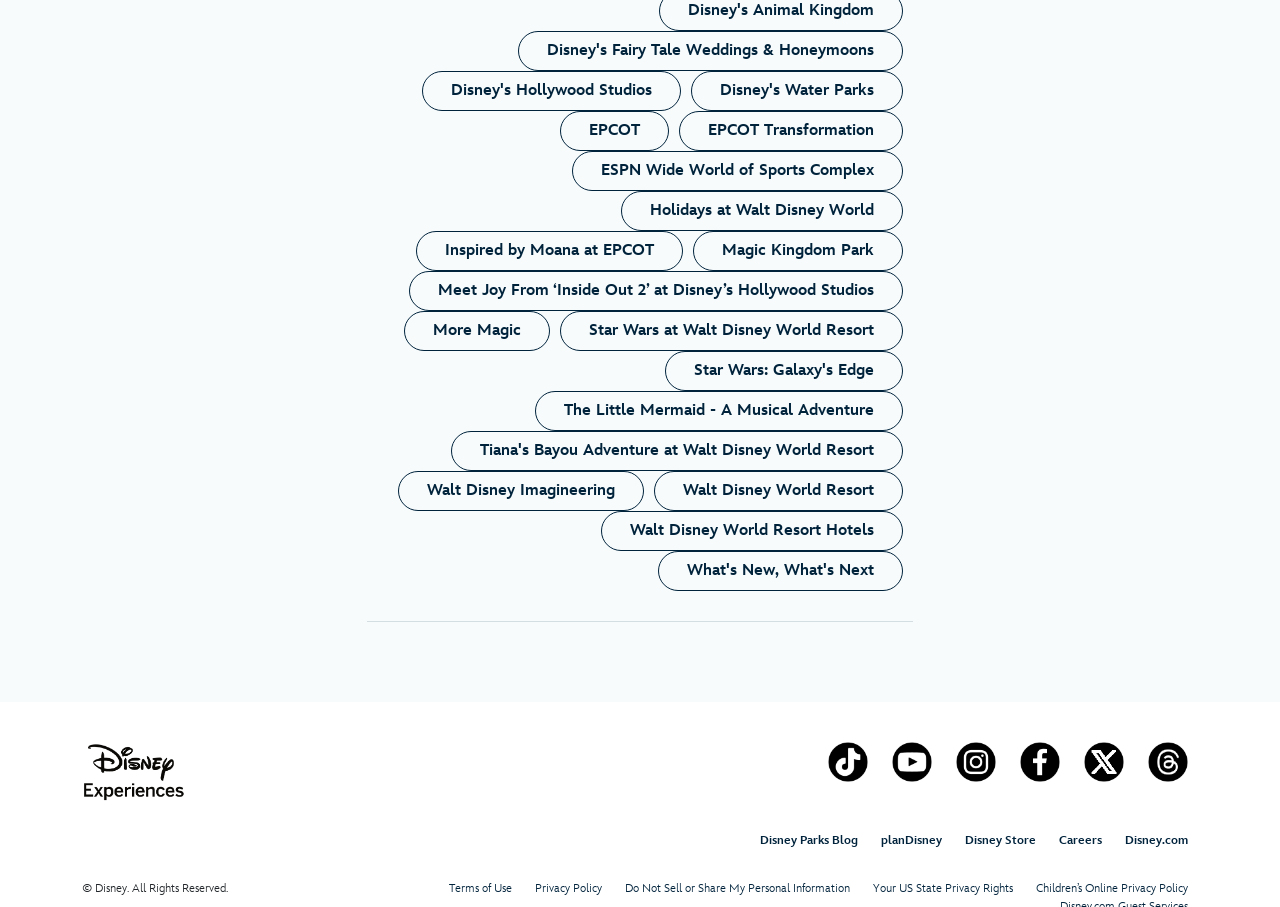Could you indicate the bounding box coordinates of the region to click in order to complete this instruction: "View Terms of Use".

[0.351, 0.971, 0.4, 0.988]